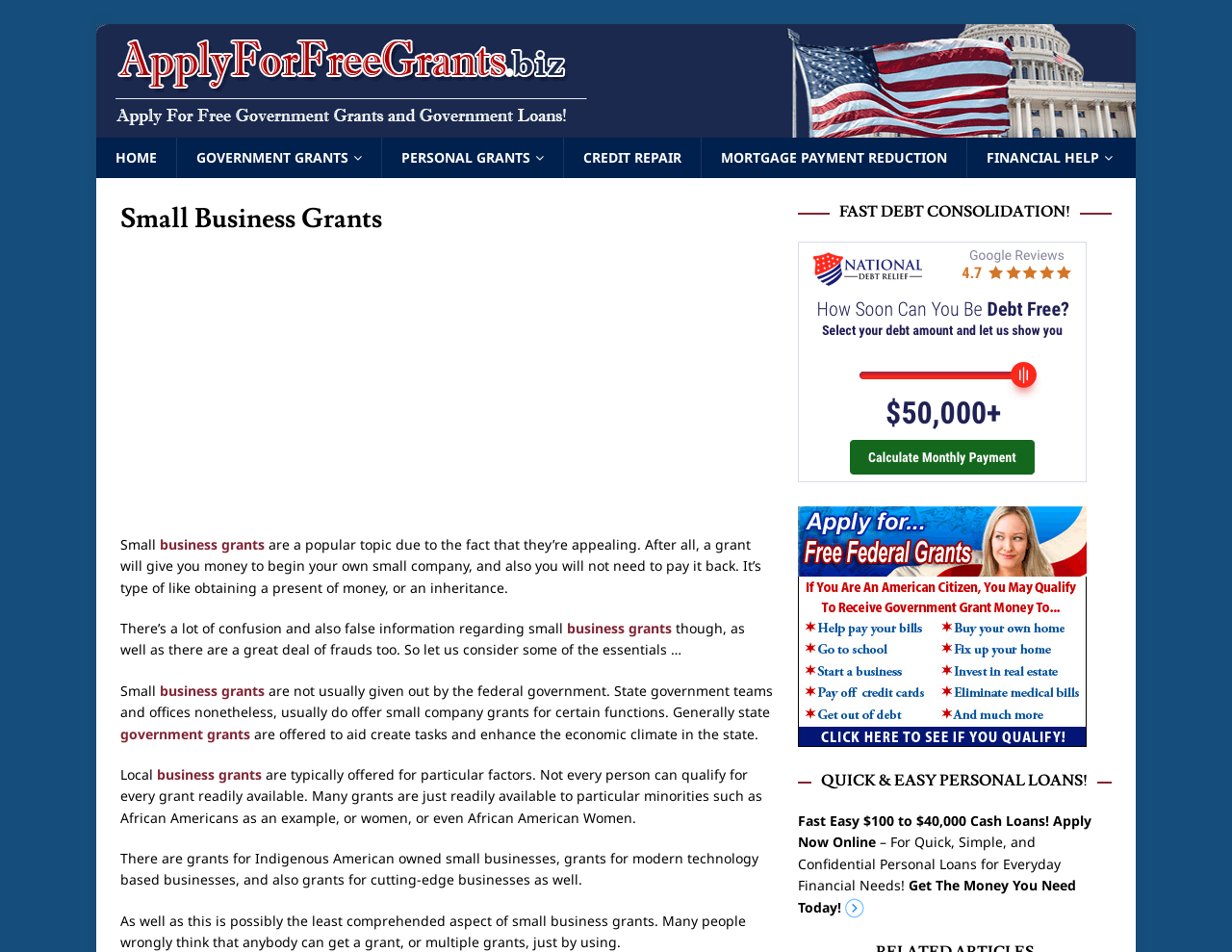Can you show the bounding box coordinates of the region to click on to complete the task described in the instruction: "Click on HOME"?

[0.078, 0.145, 0.143, 0.187]